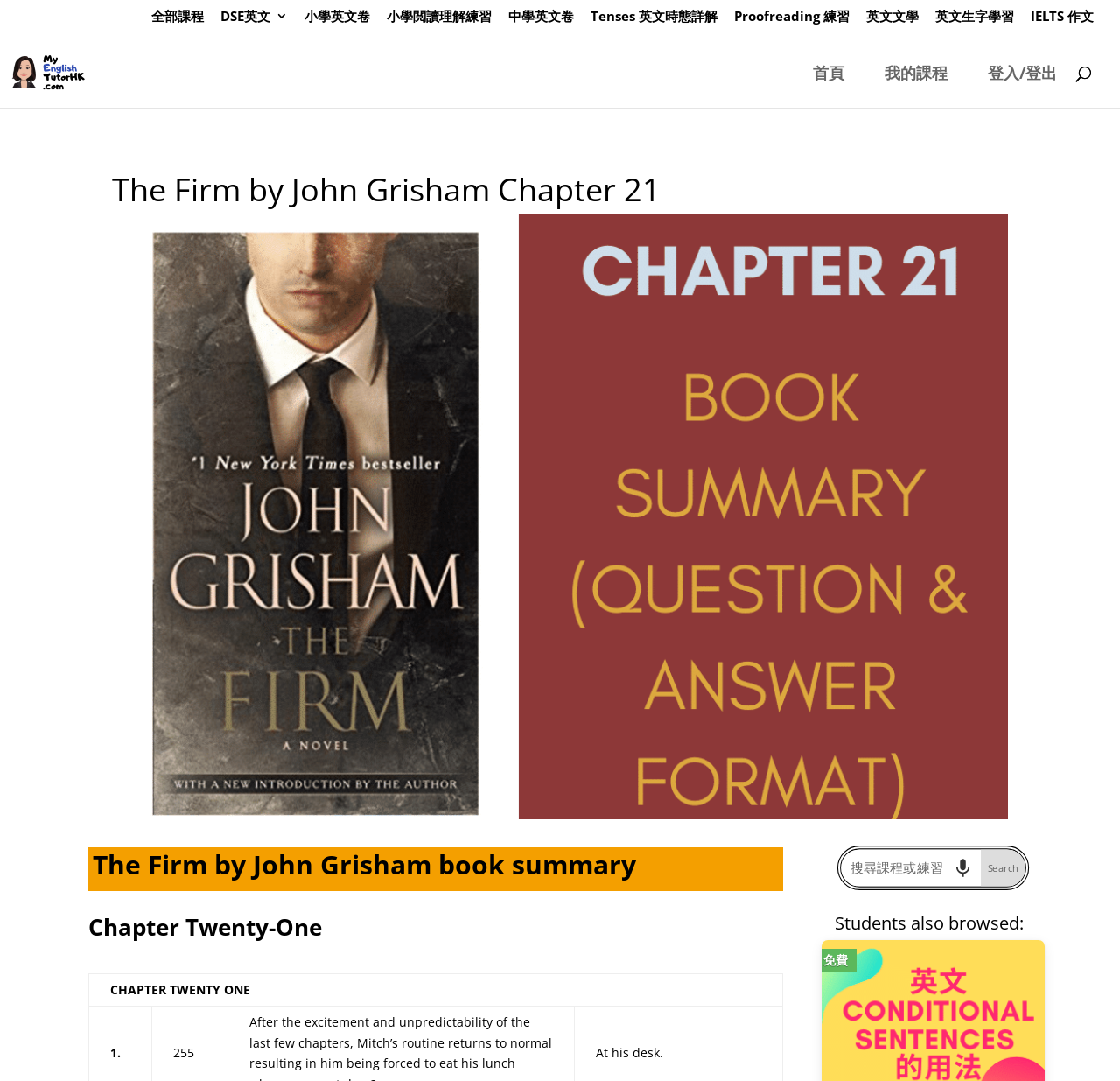Using floating point numbers between 0 and 1, provide the bounding box coordinates in the format (top-left x, top-left y, bottom-right x, bottom-right y). Locate the UI element described here: alt="香港免費英語學習網站 Free Online English Resources"

[0.027, 0.058, 0.132, 0.073]